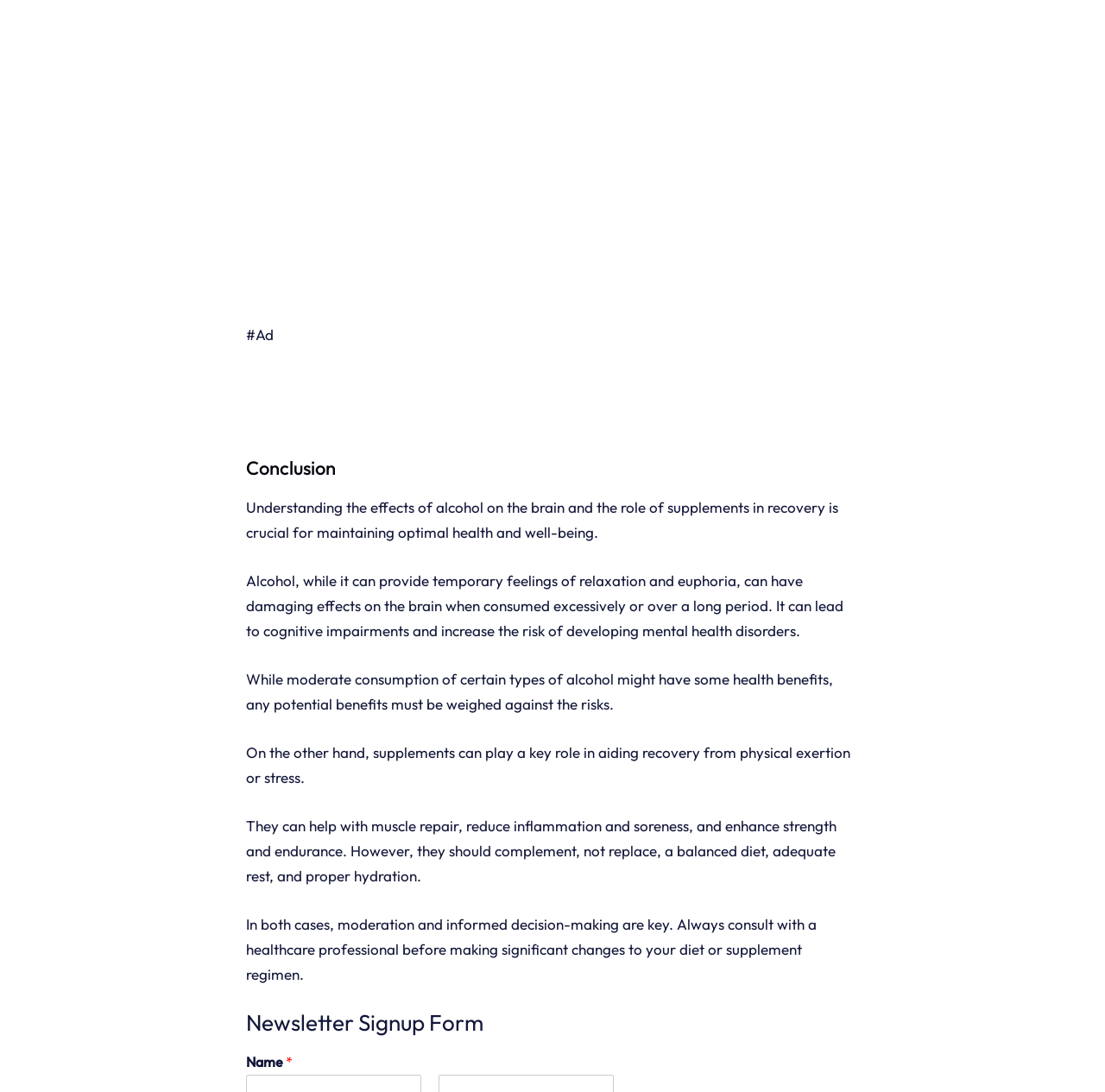What should one do before making changes to their diet or supplement regimen?
Please provide a comprehensive answer based on the information in the image.

The static text element explicitly states that one should always consult with a healthcare professional before making significant changes to their diet or supplement regimen, emphasizing the importance of seeking professional advice.